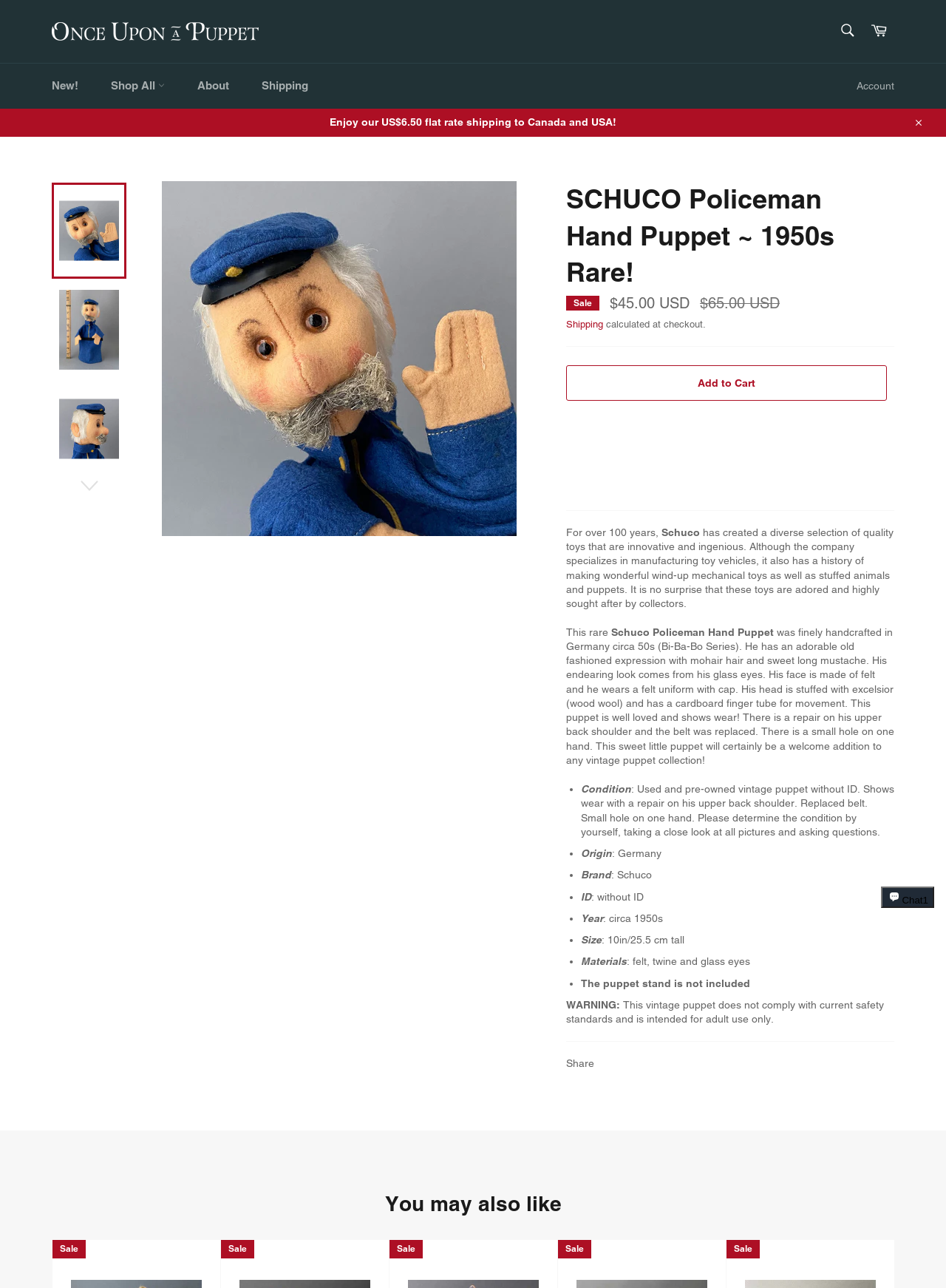Please identify the bounding box coordinates of the clickable area that will allow you to execute the instruction: "View cart".

[0.912, 0.011, 0.945, 0.037]